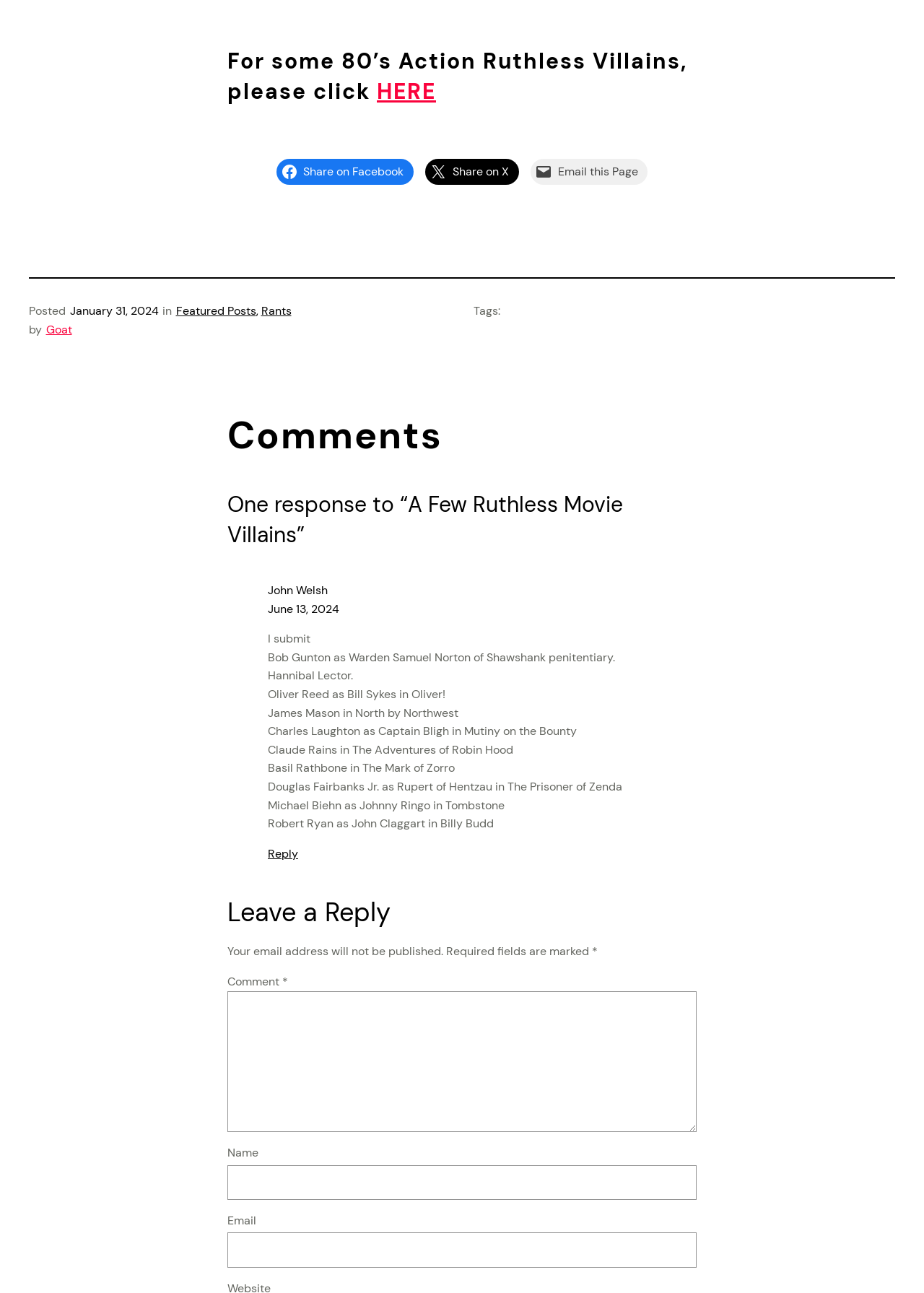Reply to the question with a single word or phrase:
What is the date of the post?

January 31, 2024